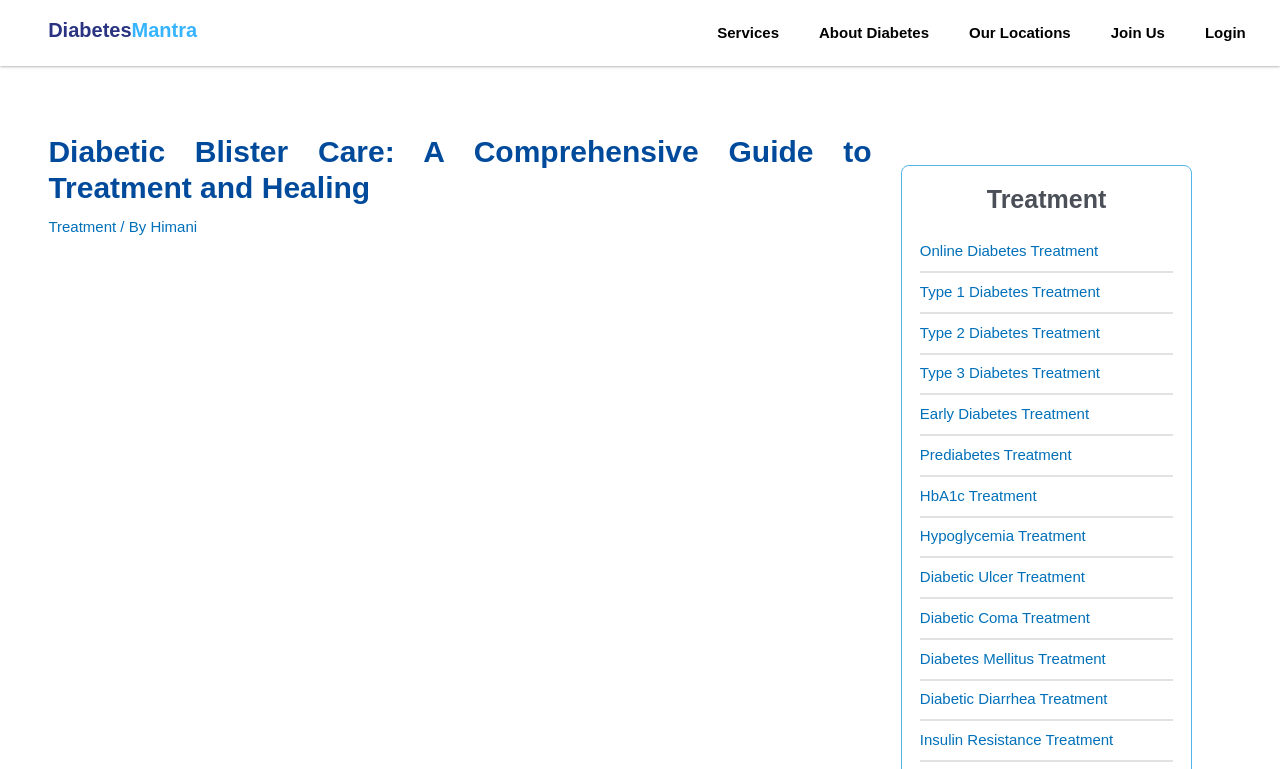Locate the bounding box coordinates of the clickable region necessary to complete the following instruction: "Explore 'About Diabetes Menu Toggle'". Provide the coordinates in the format of four float numbers between 0 and 1, i.e., [left, top, right, bottom].

[0.624, 0.013, 0.741, 0.073]